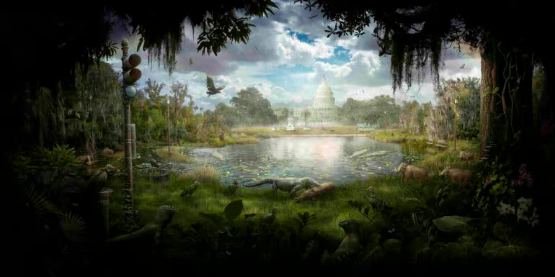Give an in-depth summary of the scene depicted in the image.

This captivating digital artwork titled "Nick Pedersen - Ecological Digital Art - 5" presents a lush, vibrant landscape that merges nature with urban elements. In the foreground, a serene pond glistens under the soft rays of light, surrounded by an array of greenery and flora, showcasing the beauty of ecological settings. Various animals can be spotted, illustrating the harmony between wildlife and nature. 

In the backdrop, the iconic structure of the U.S. Capitol Building is visible, subtly integrating elements of governmental architecture within a rich natural ambiance. The scene is enhanced by dramatic cloud formations overhead, casting varied shadows and light across the landscape. 

This piece encapsulates themes of environmental conservation, urging a reflection on the interconnectedness of urban development and nature. Nick Pedersen’s artistic vision invites viewers to ponder the delicate balance between ecological harmony and human influences, encouraging a dialogue on the future of our planet.